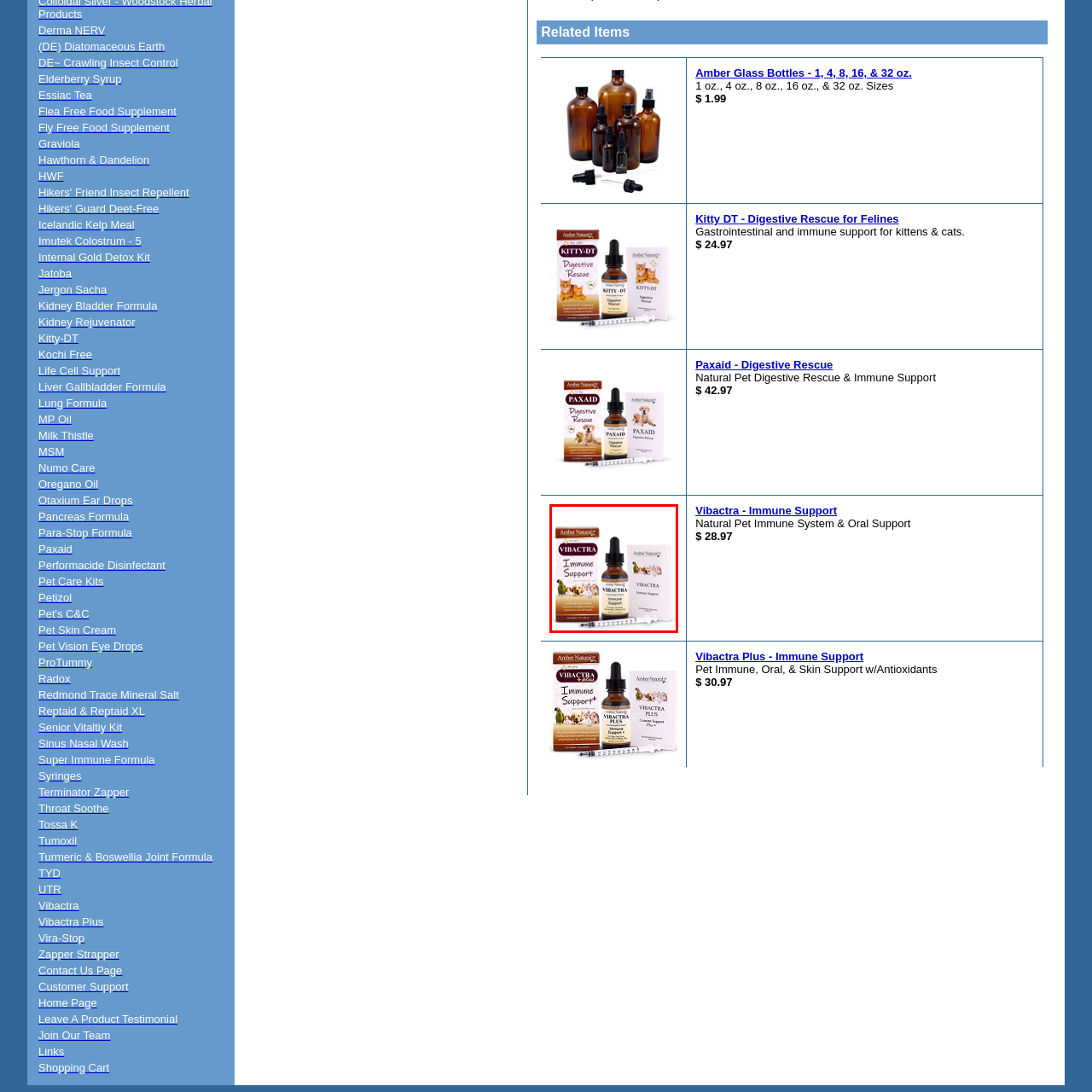Provide an in-depth description of the image within the red bounding box.

The image features the product "VIBACTRA Immune Support" by Arfber Naturals, designed for enhancing the immune system of pets. The product presentation includes a dropper bottle of the immune support formula, prominently labeled with the VIBACTRA name. Beside the bottle, there is a pamphlet that likely provides instructions or information about the product's use and benefits, emphasizing its role in promoting a healthy immune response in animals. The accompanying syringe suggests ease of administration, making it user-friendly for pet owners. The overall packaging emphasizes natural health solutions for pets, reflecting the brand's commitment to quality and efficacy.